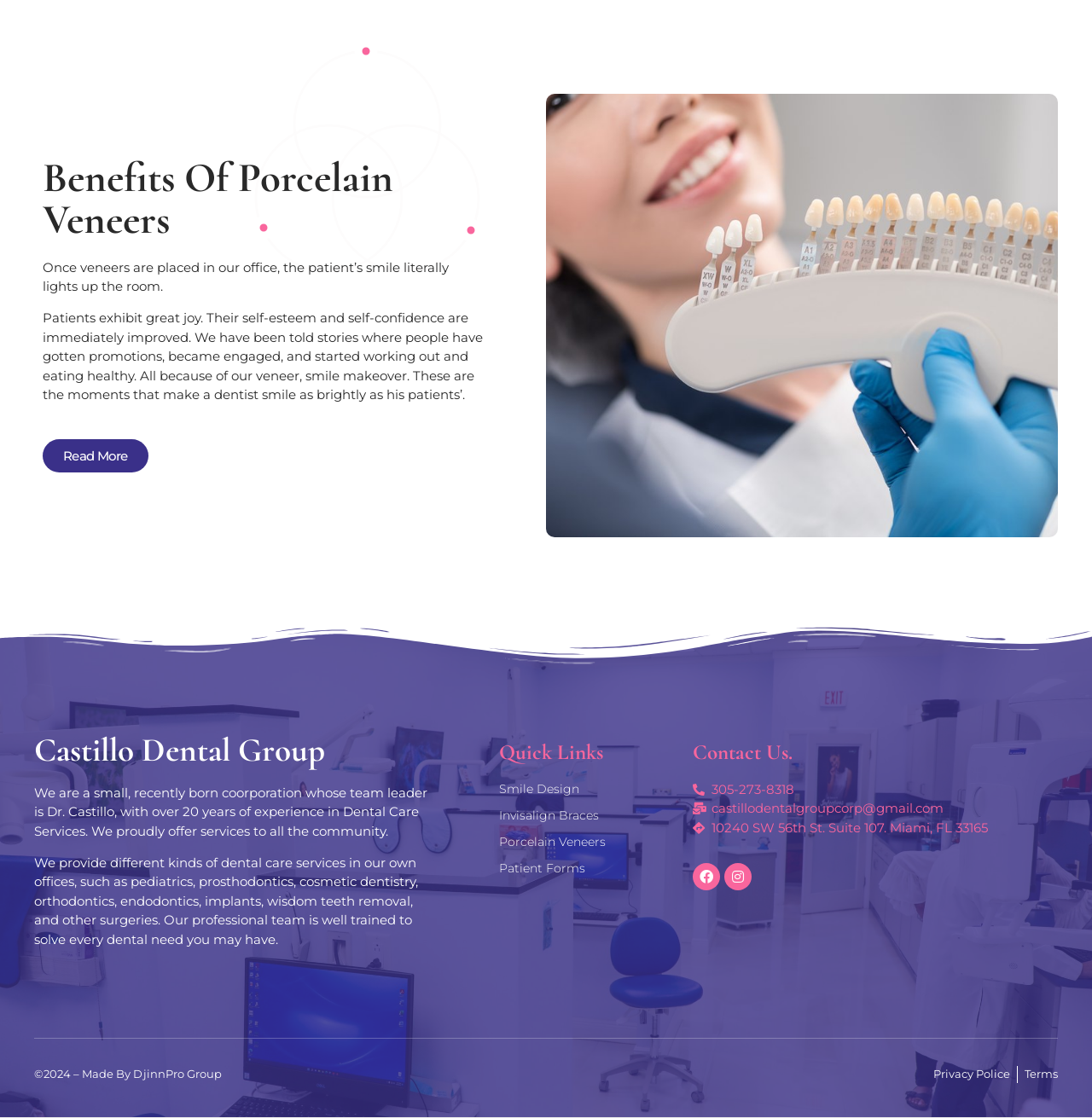Locate the bounding box coordinates of the region to be clicked to comply with the following instruction: "View the Privacy Policy". The coordinates must be four float numbers between 0 and 1, in the form [left, top, right, bottom].

[0.855, 0.954, 0.925, 0.969]